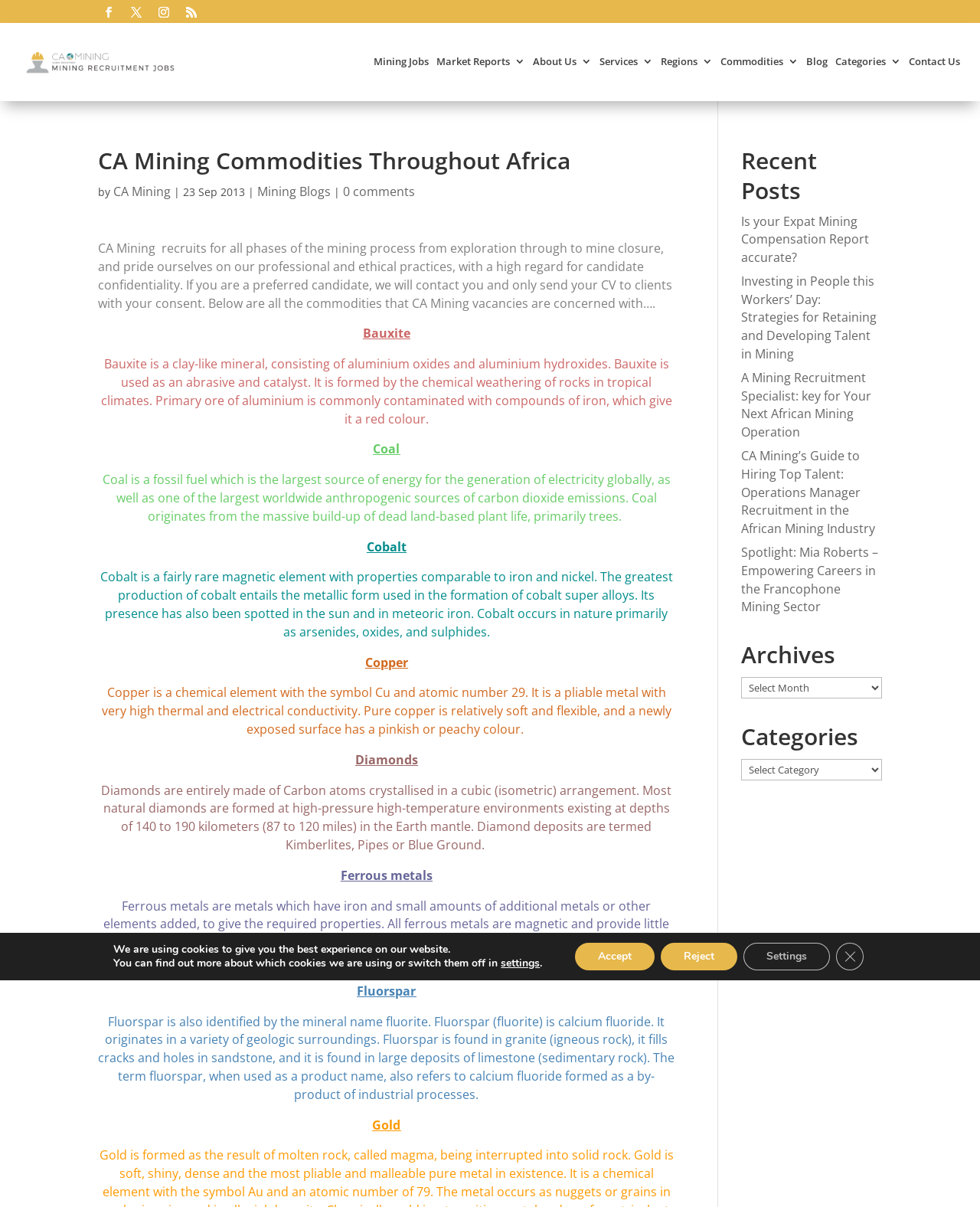Reply to the question with a single word or phrase:
What is the name of the company?

CA Mining